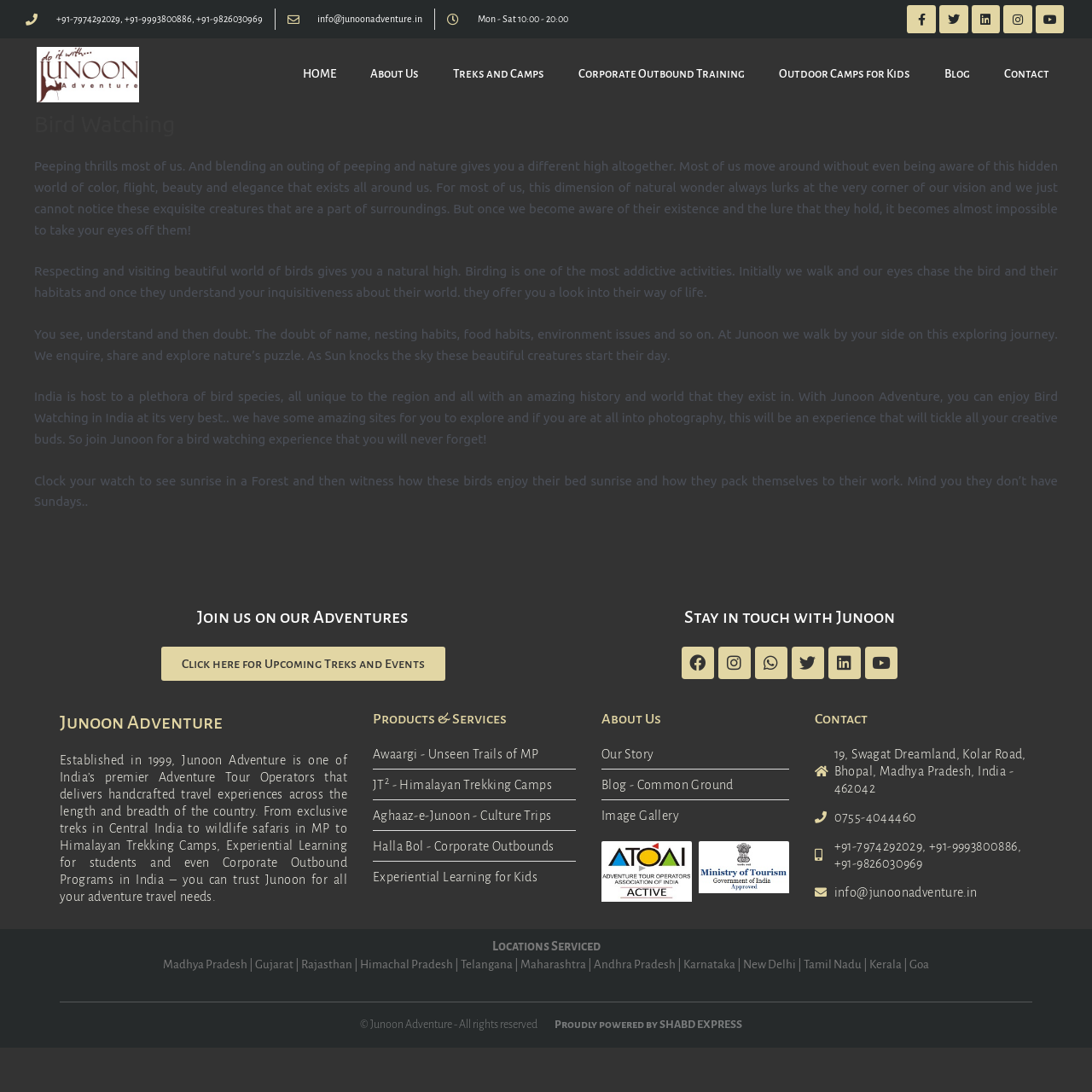Please identify the bounding box coordinates of the element's region that I should click in order to complete the following instruction: "Contact Junoon Adventure". The bounding box coordinates consist of four float numbers between 0 and 1, i.e., [left, top, right, bottom].

[0.764, 0.769, 0.935, 0.797]